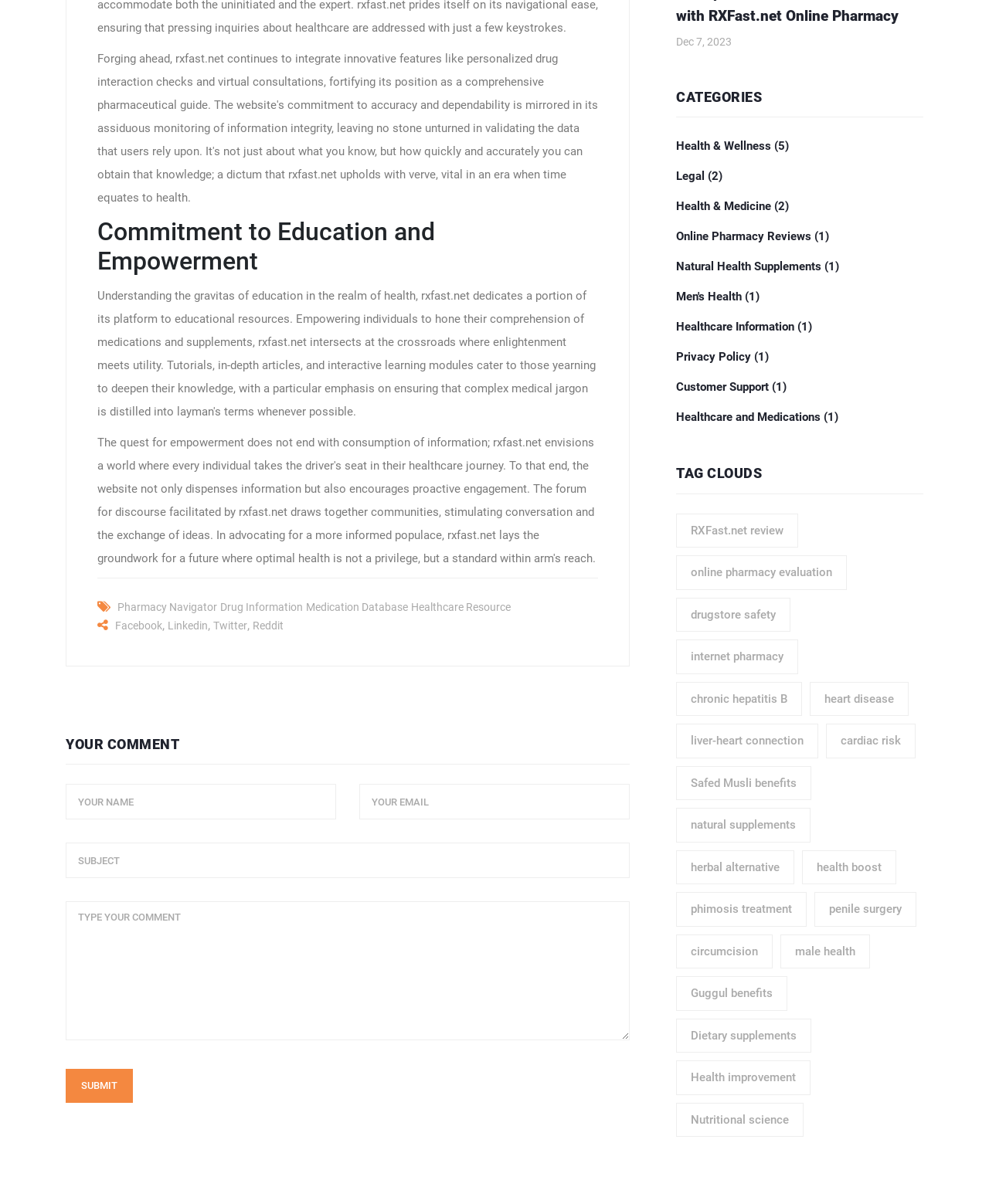Please mark the bounding box coordinates of the area that should be clicked to carry out the instruction: "Submit your comment".

[0.066, 0.888, 0.134, 0.916]